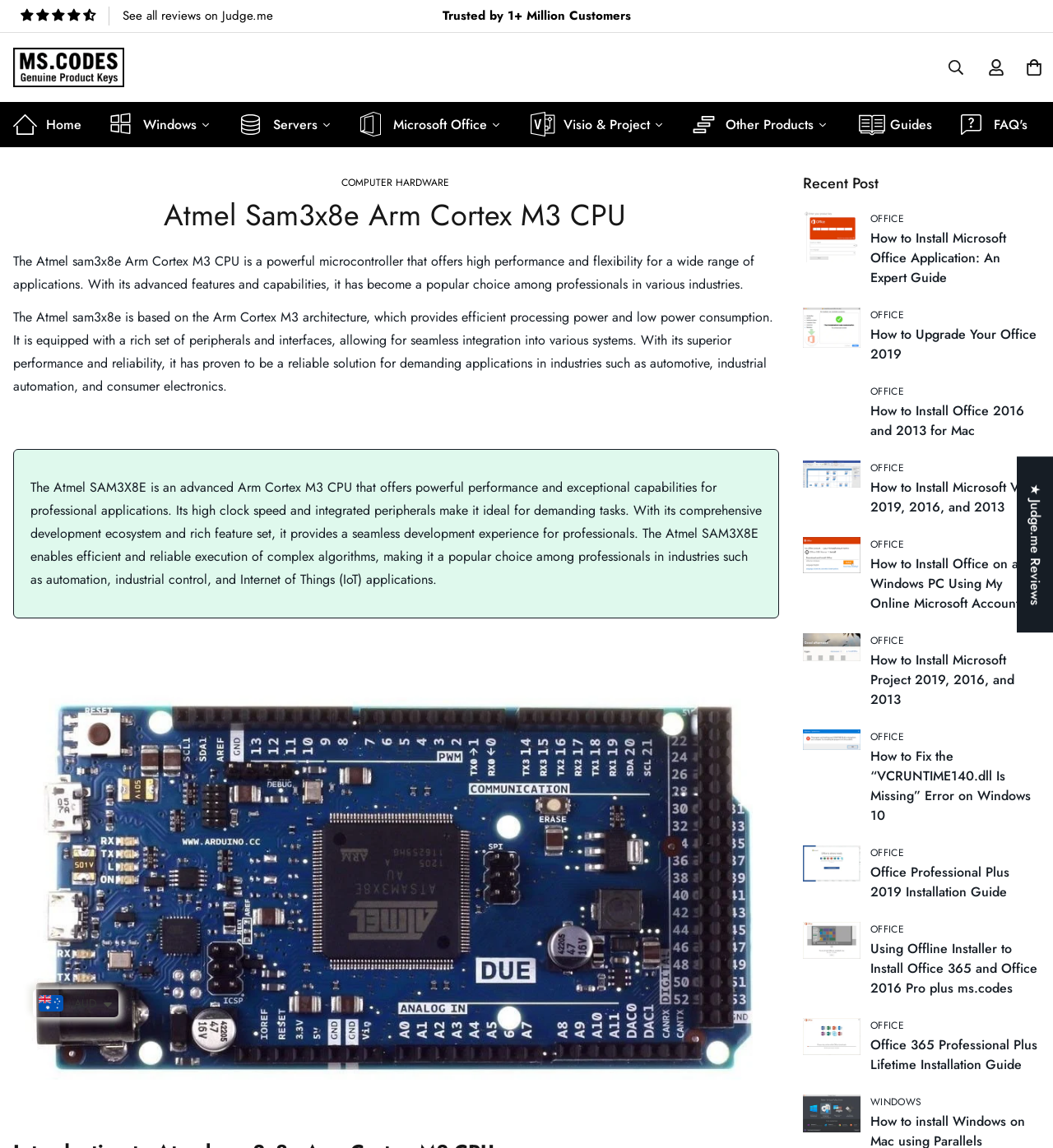Please identify the bounding box coordinates of the area that needs to be clicked to fulfill the following instruction: "Click the 'Click to open Judge.me floating reviews tab' button."

[0.965, 0.398, 1.0, 0.551]